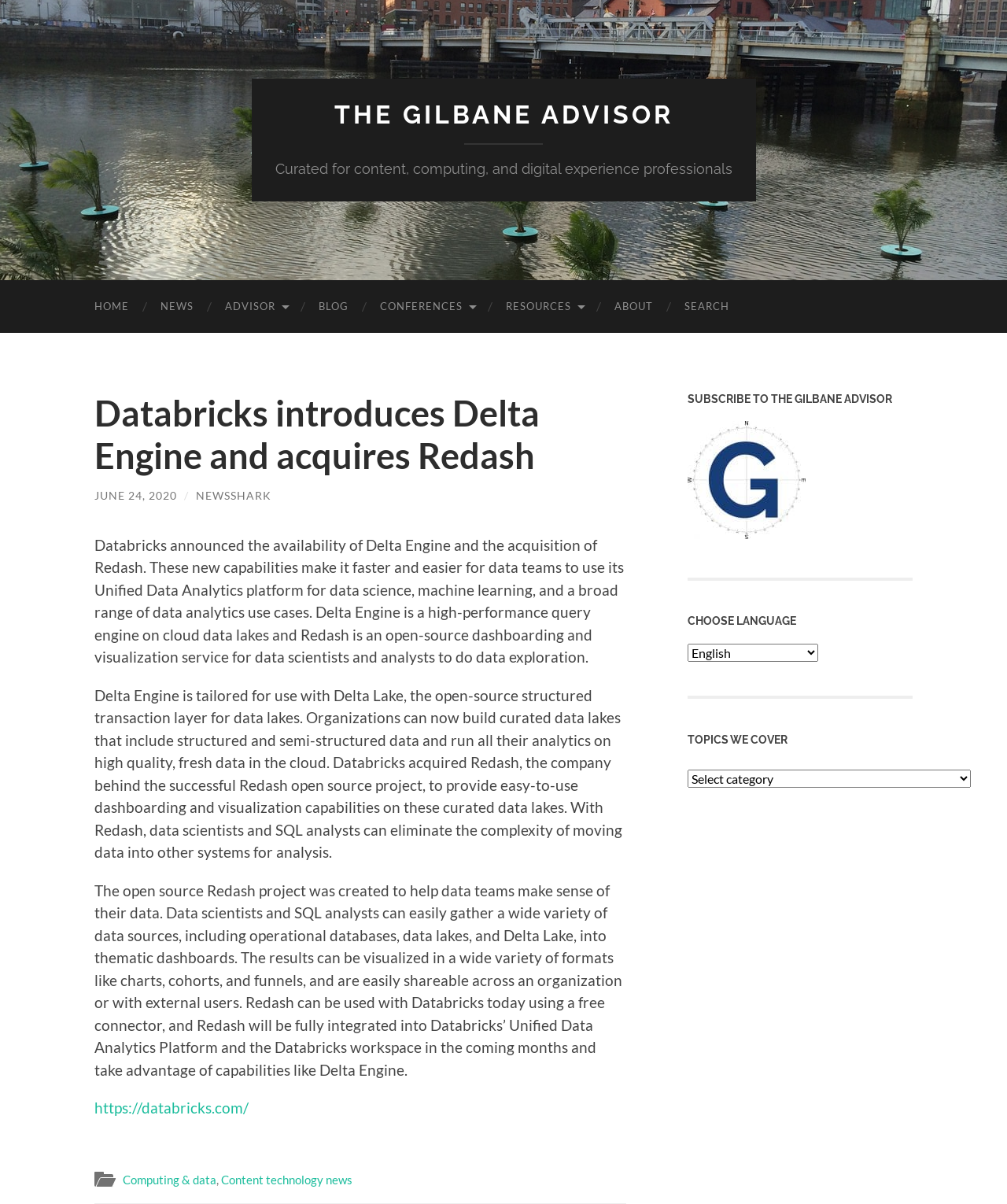Determine the bounding box coordinates of the element that should be clicked to execute the following command: "Search for content".

[0.664, 0.233, 0.74, 0.276]